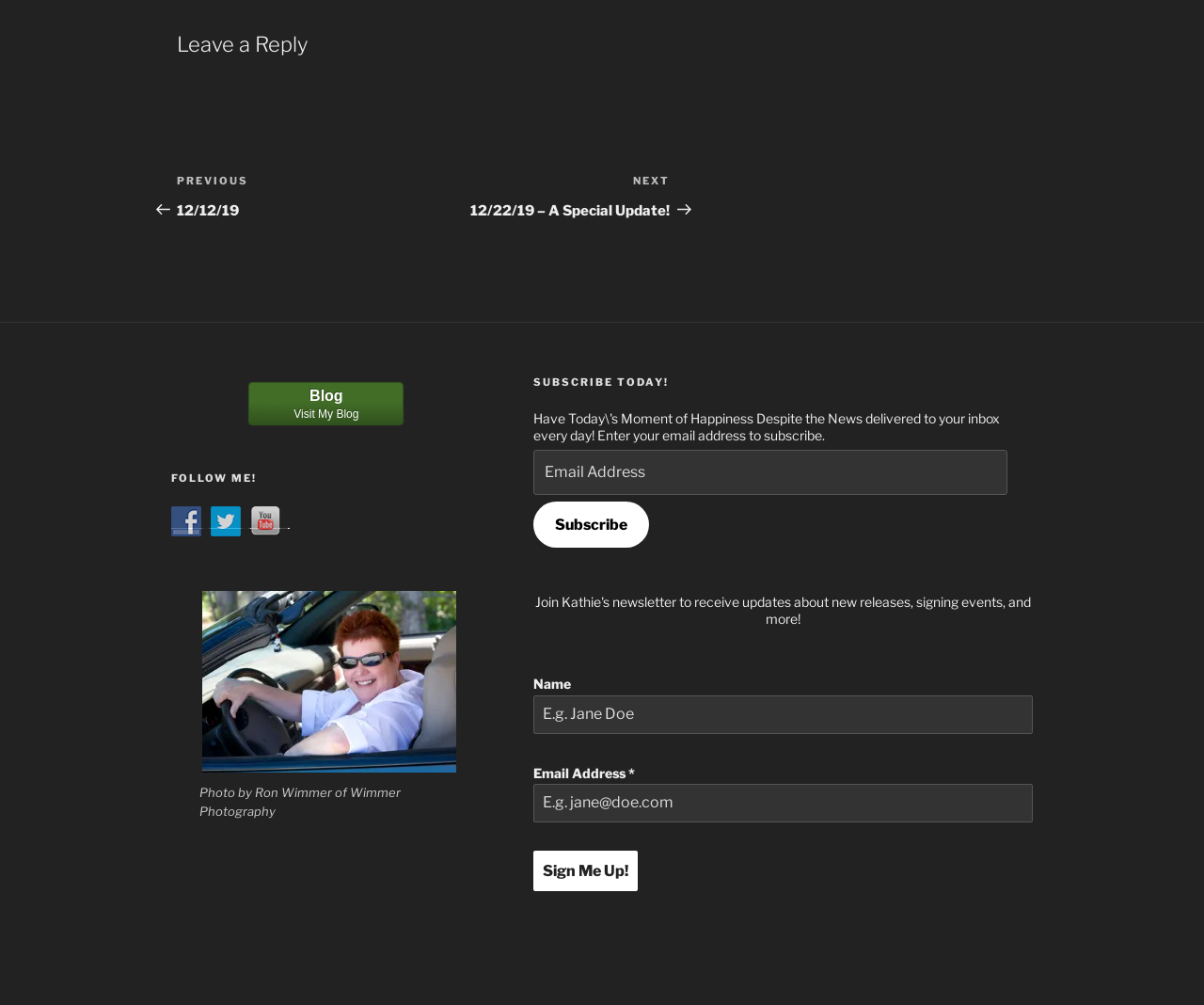Provide a brief response to the question using a single word or phrase: 
What is the purpose of the figure in the footer?

Author Photo